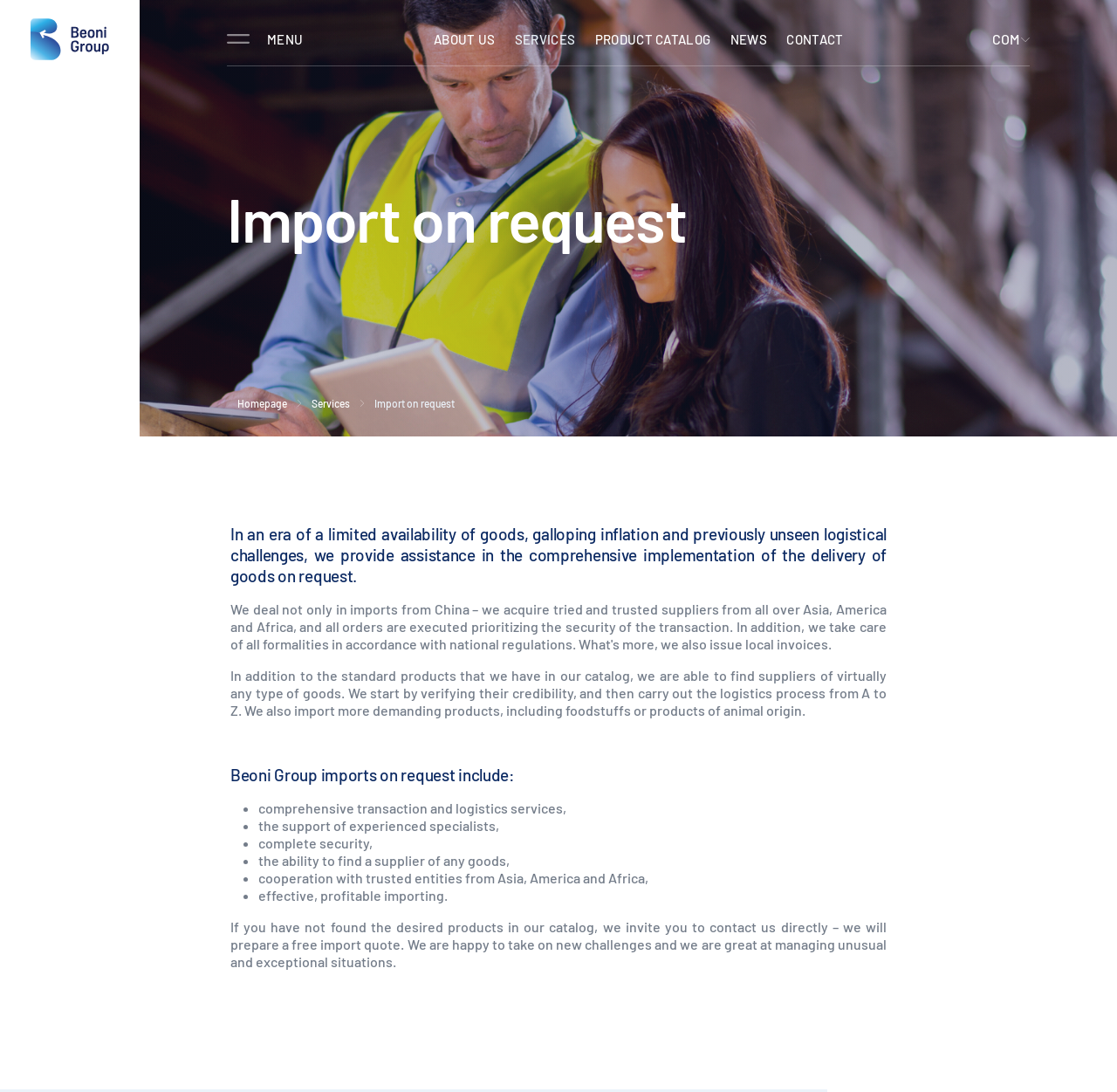What is the language of the webpage?
Provide a thorough and detailed answer to the question.

The language of the webpage can be determined by reading the text on the webpage, which is written in English, and also by looking at the language options provided at the top-right corner of the webpage, which includes 'COM' and 'PL', suggesting that the webpage is available in multiple languages, but the default language is English.